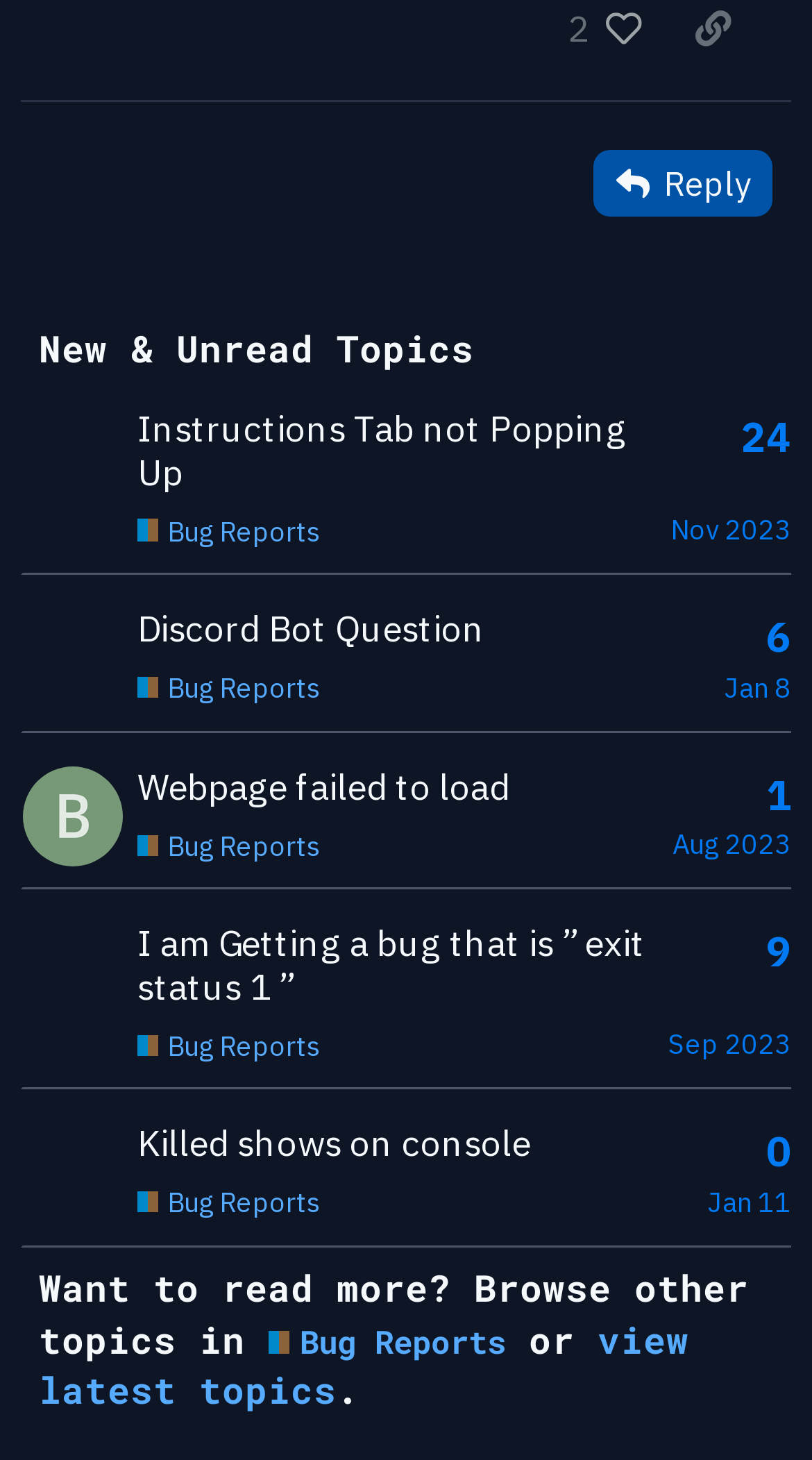Given the element description: "1", predict the bounding box coordinates of this UI element. The coordinates must be four float numbers between 0 and 1, given as [left, top, right, bottom].

[0.944, 0.527, 0.974, 0.556]